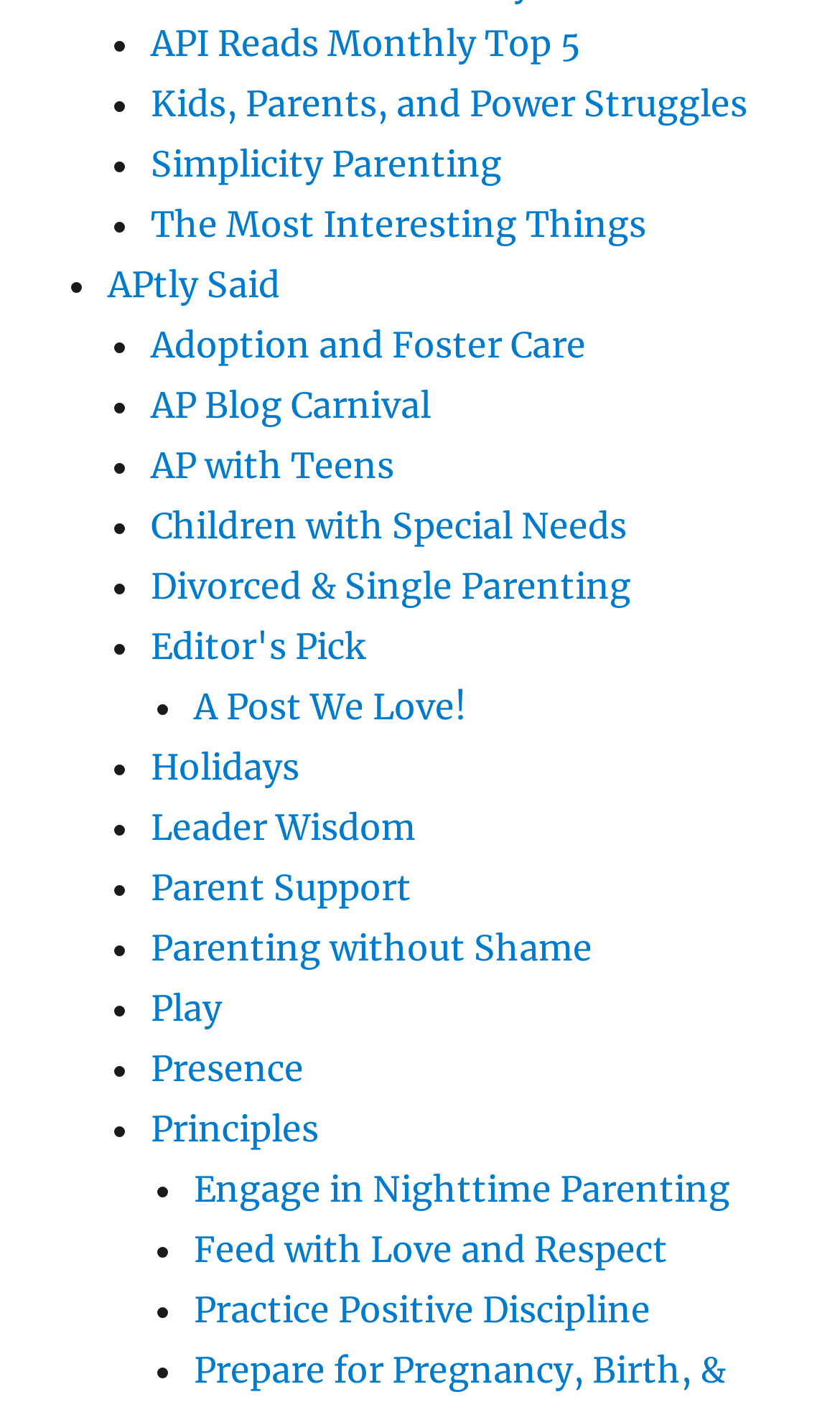Please respond in a single word or phrase: 
What is the first link on the webpage?

API Reads Monthly Top 5